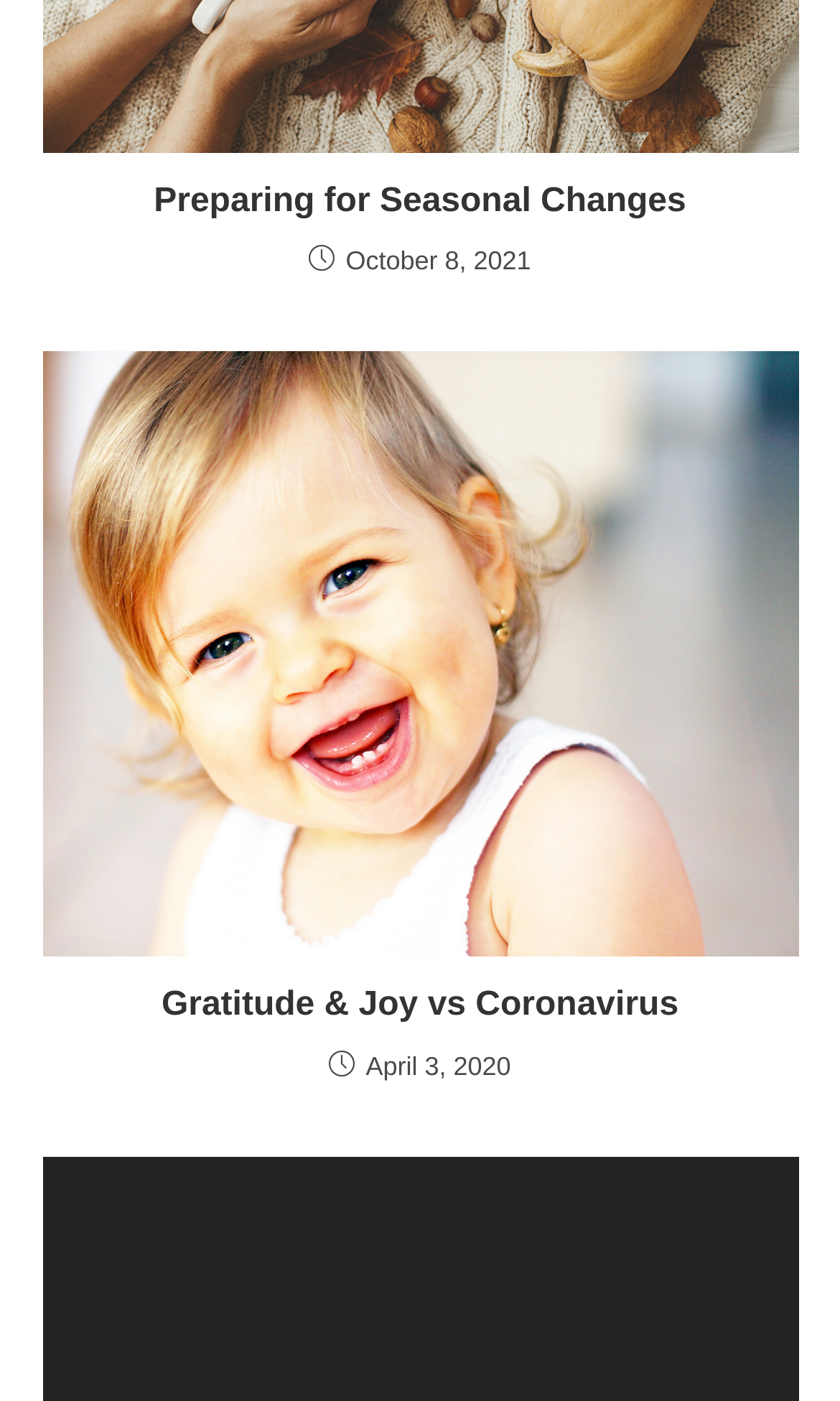What is the date of the latest article?
Using the image, answer in one word or phrase.

October 8, 2021